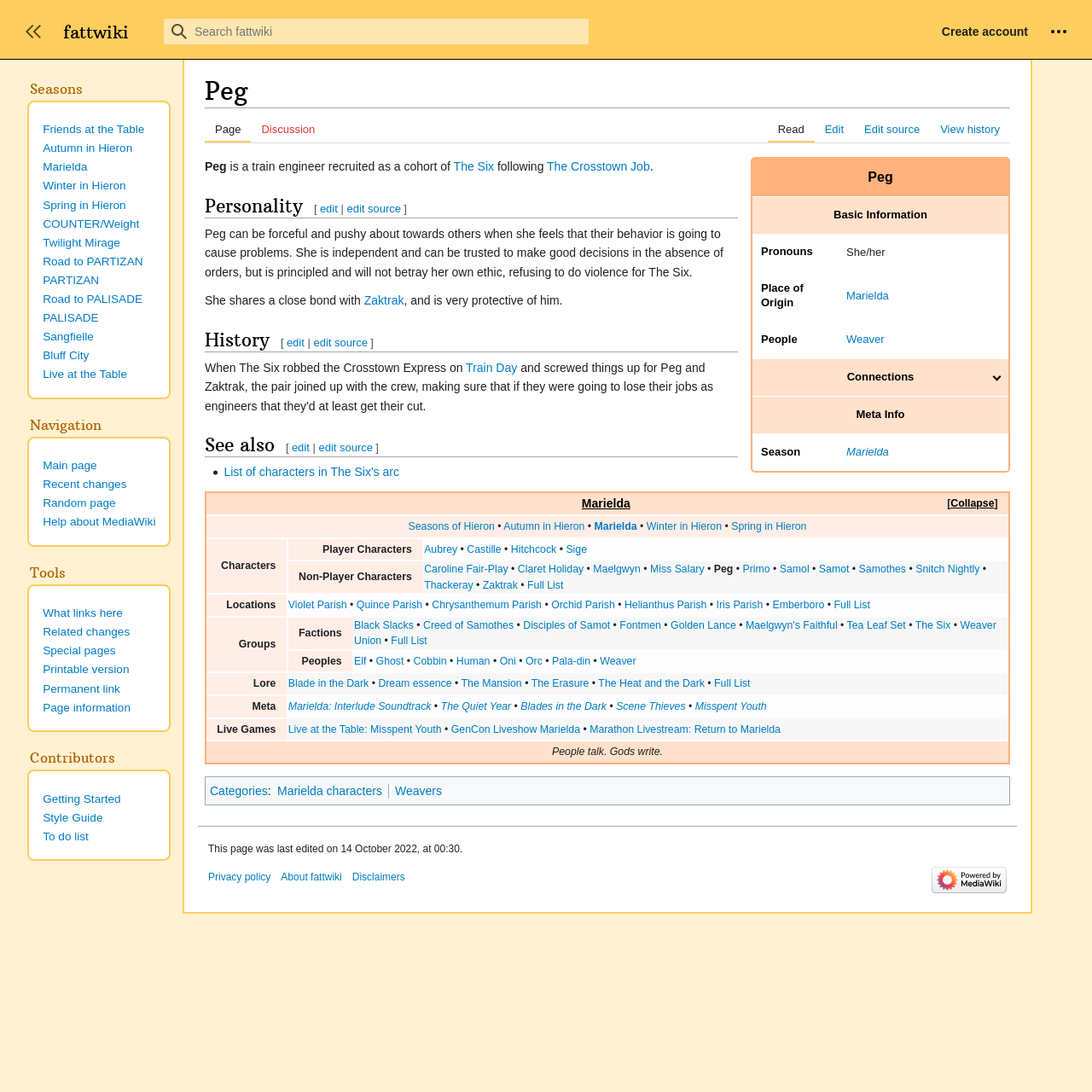Show the bounding box coordinates for the element that needs to be clicked to execute the following instruction: "Click on the 'Home' link". Provide the coordinates in the form of four float numbers between 0 and 1, i.e., [left, top, right, bottom].

None